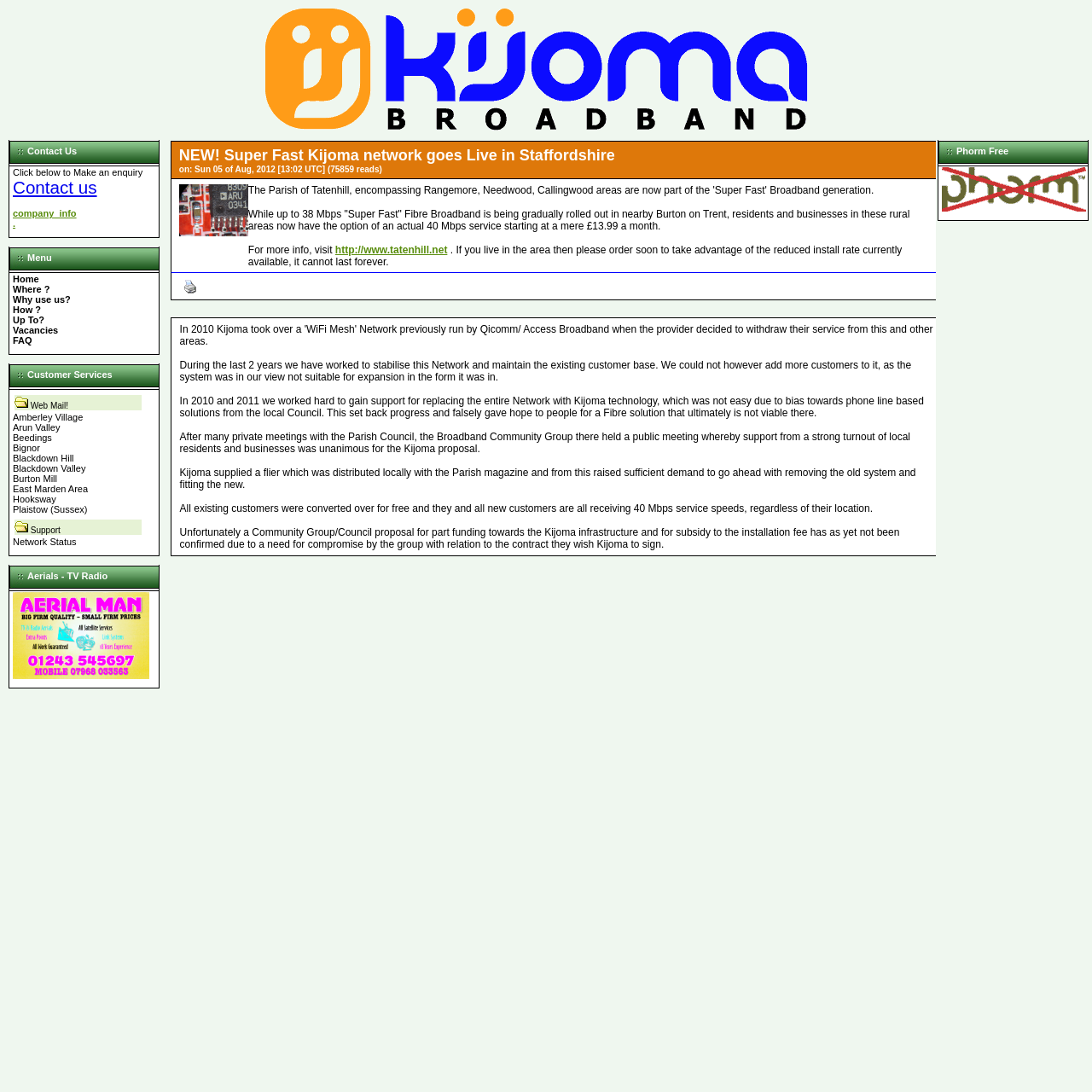Extract the bounding box coordinates for the UI element described by the text: "title="Aerial Man - Aerial Installers"". The coordinates should be in the form of [left, top, right, bottom] with values between 0 and 1.

[0.012, 0.614, 0.137, 0.623]